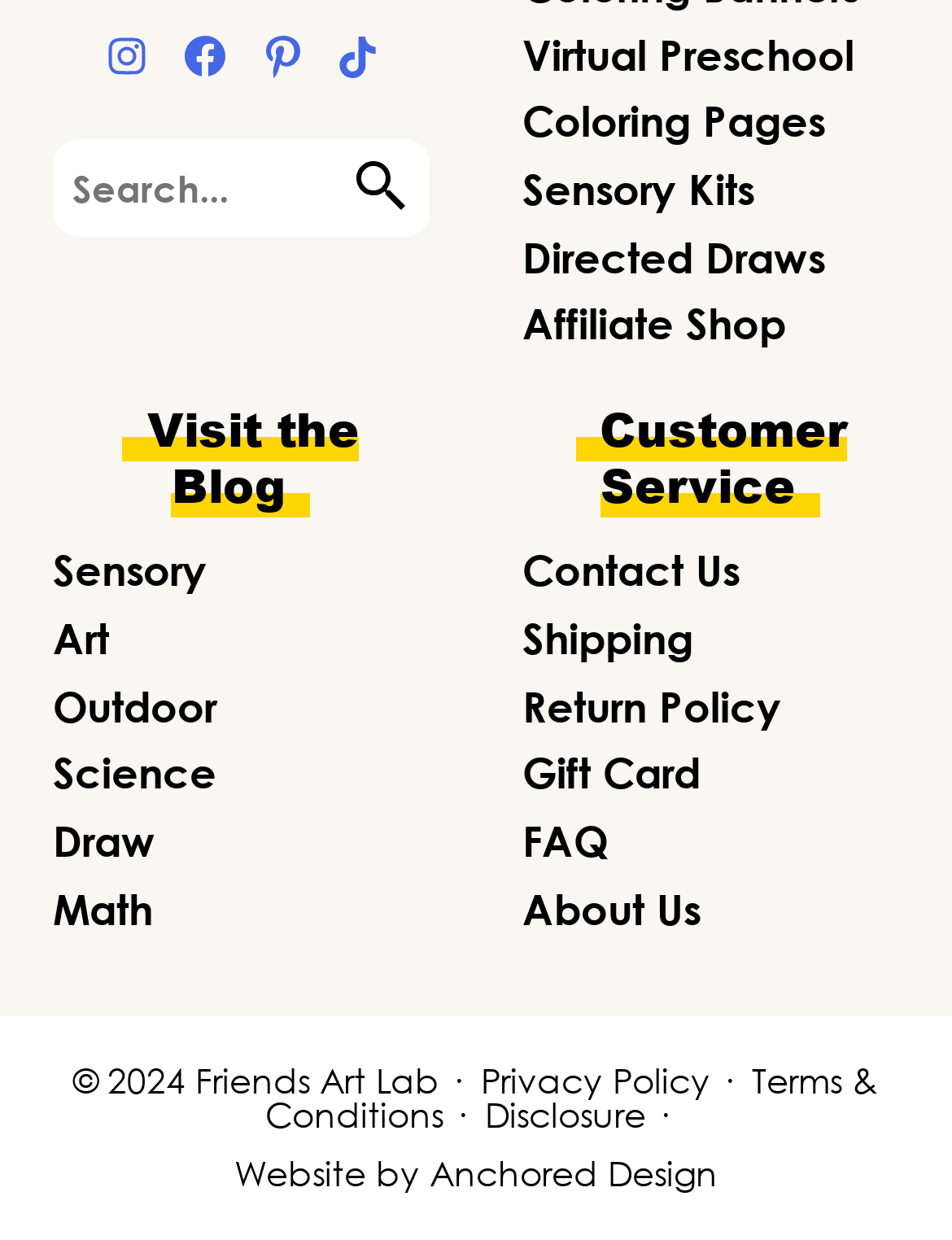Please mark the clickable region by giving the bounding box coordinates needed to complete this instruction: "visit Demon Music Group".

None